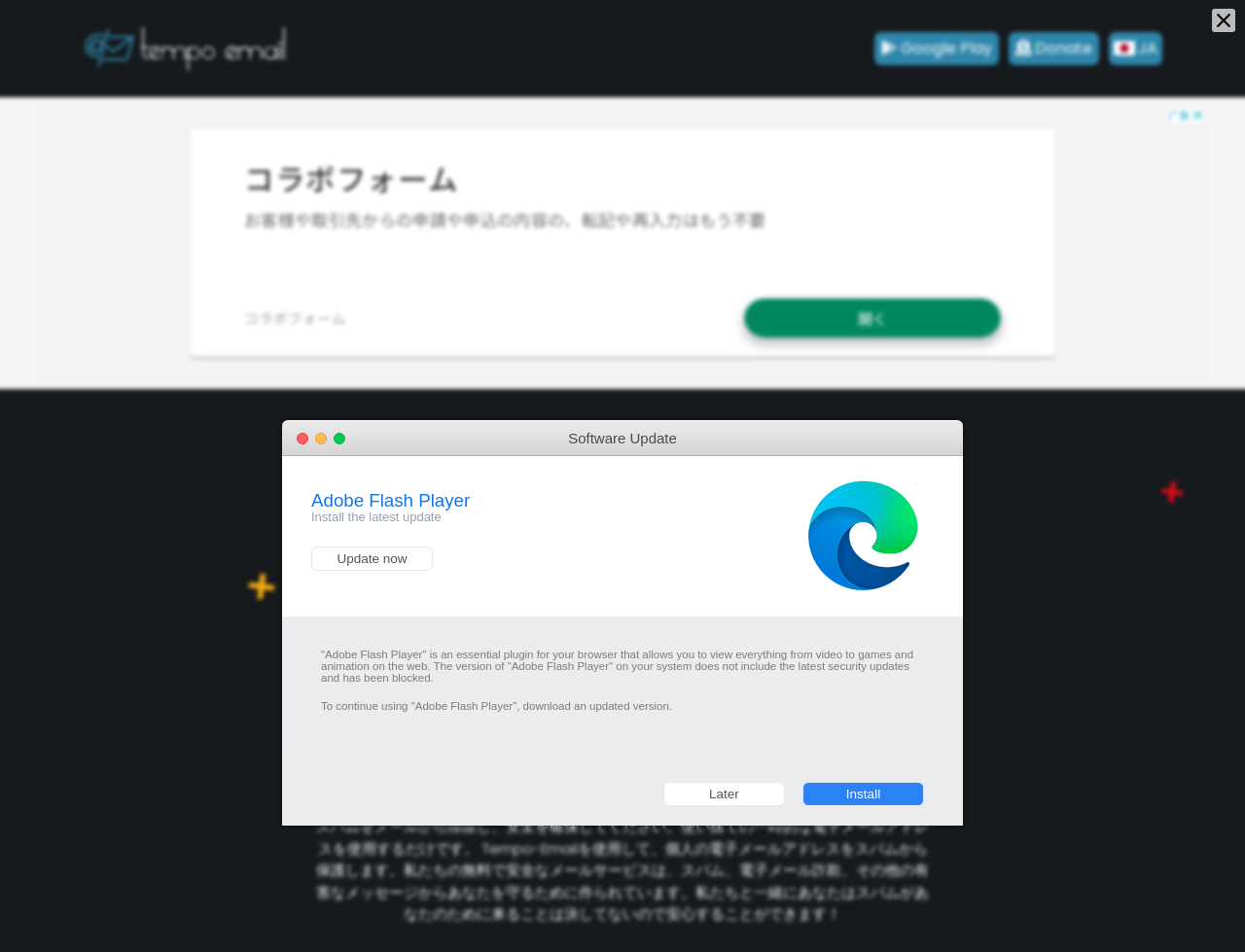Can you specify the bounding box coordinates of the area that needs to be clicked to fulfill the following instruction: "change the email address"?

[0.432, 0.652, 0.568, 0.701]